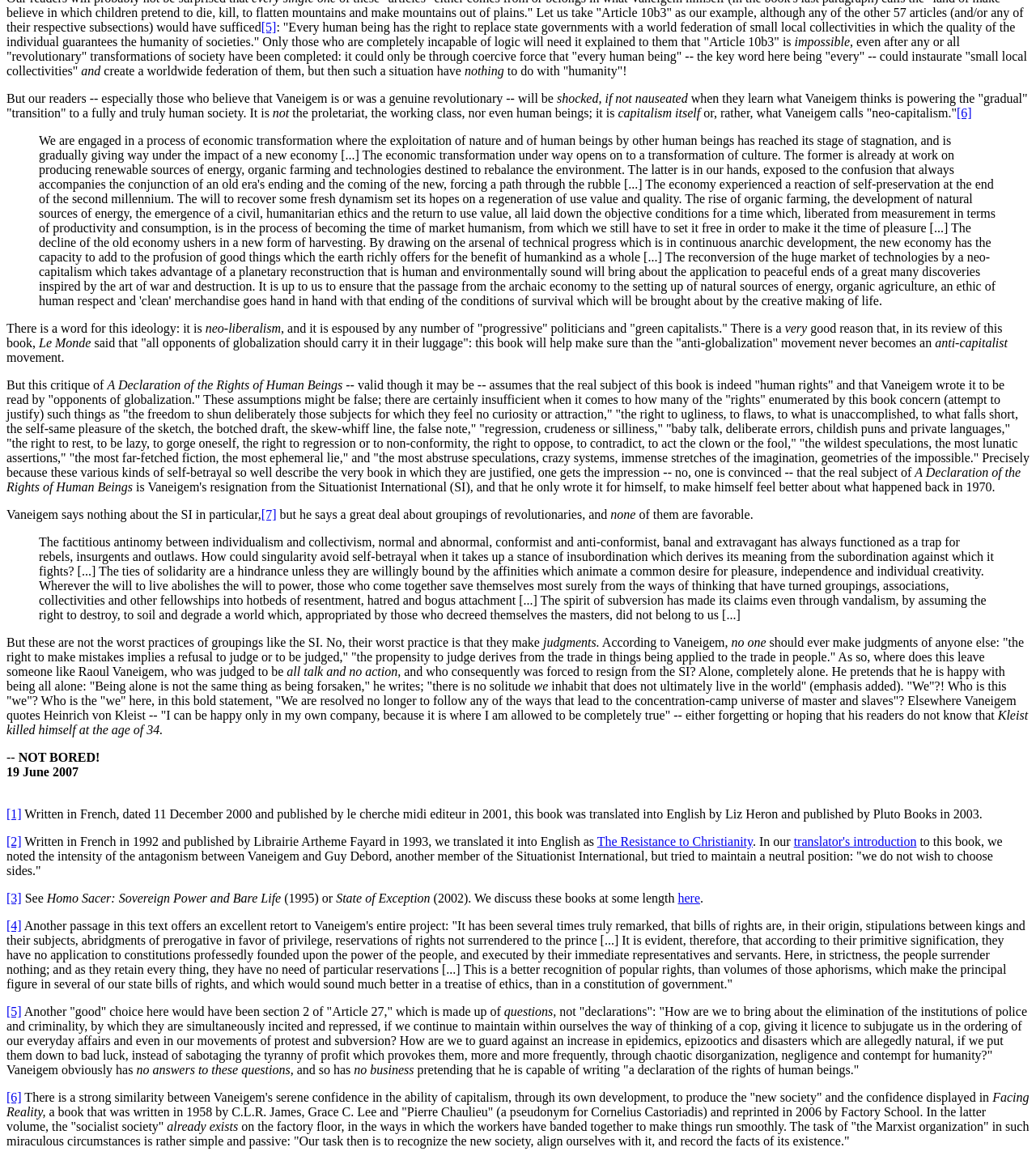Reply to the question with a single word or phrase:
Who is the author of the book?

Raoul Vaneigem